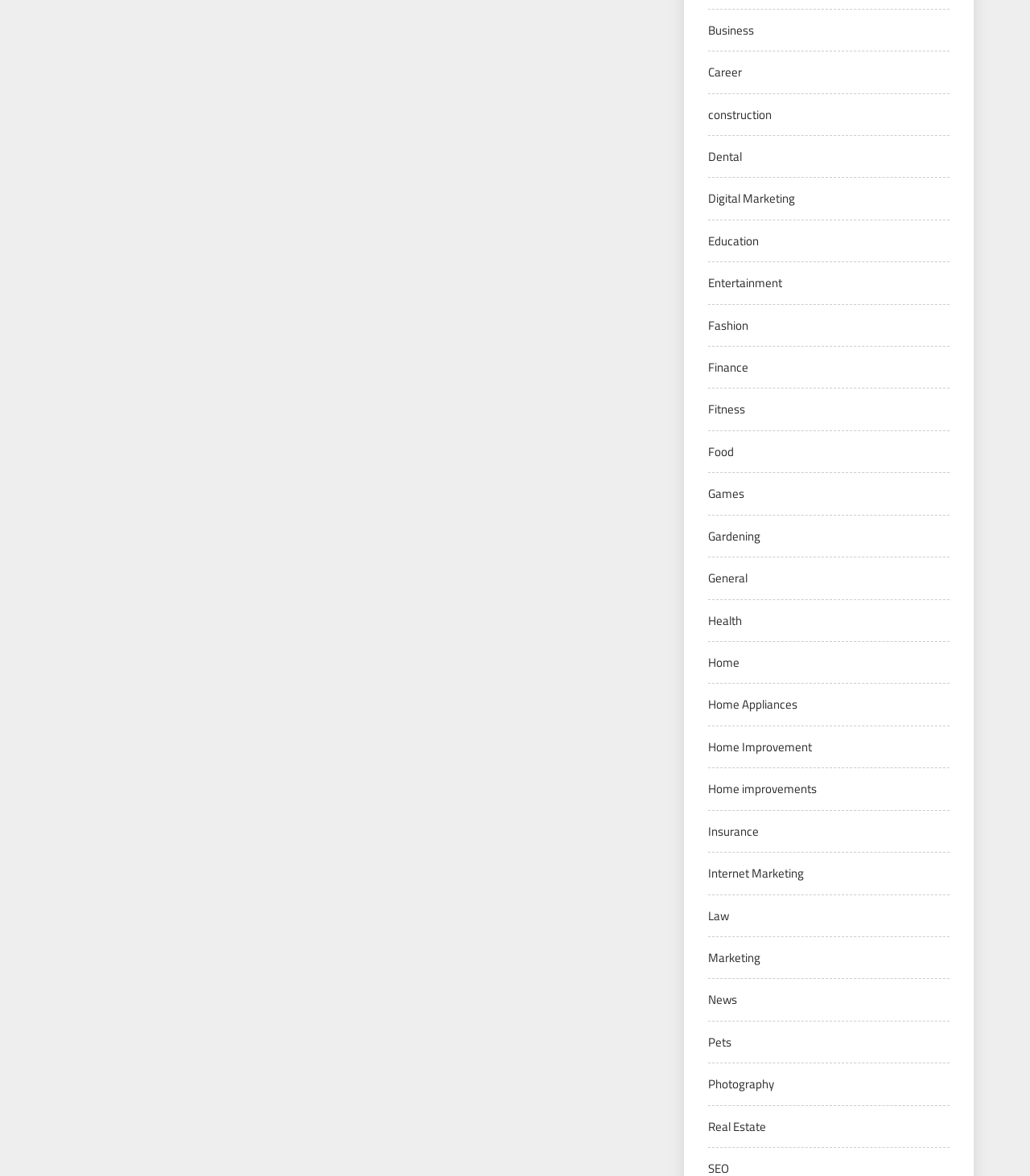Predict the bounding box of the UI element based on the description: "Photography". The coordinates should be four float numbers between 0 and 1, formatted as [left, top, right, bottom].

[0.688, 0.914, 0.752, 0.93]